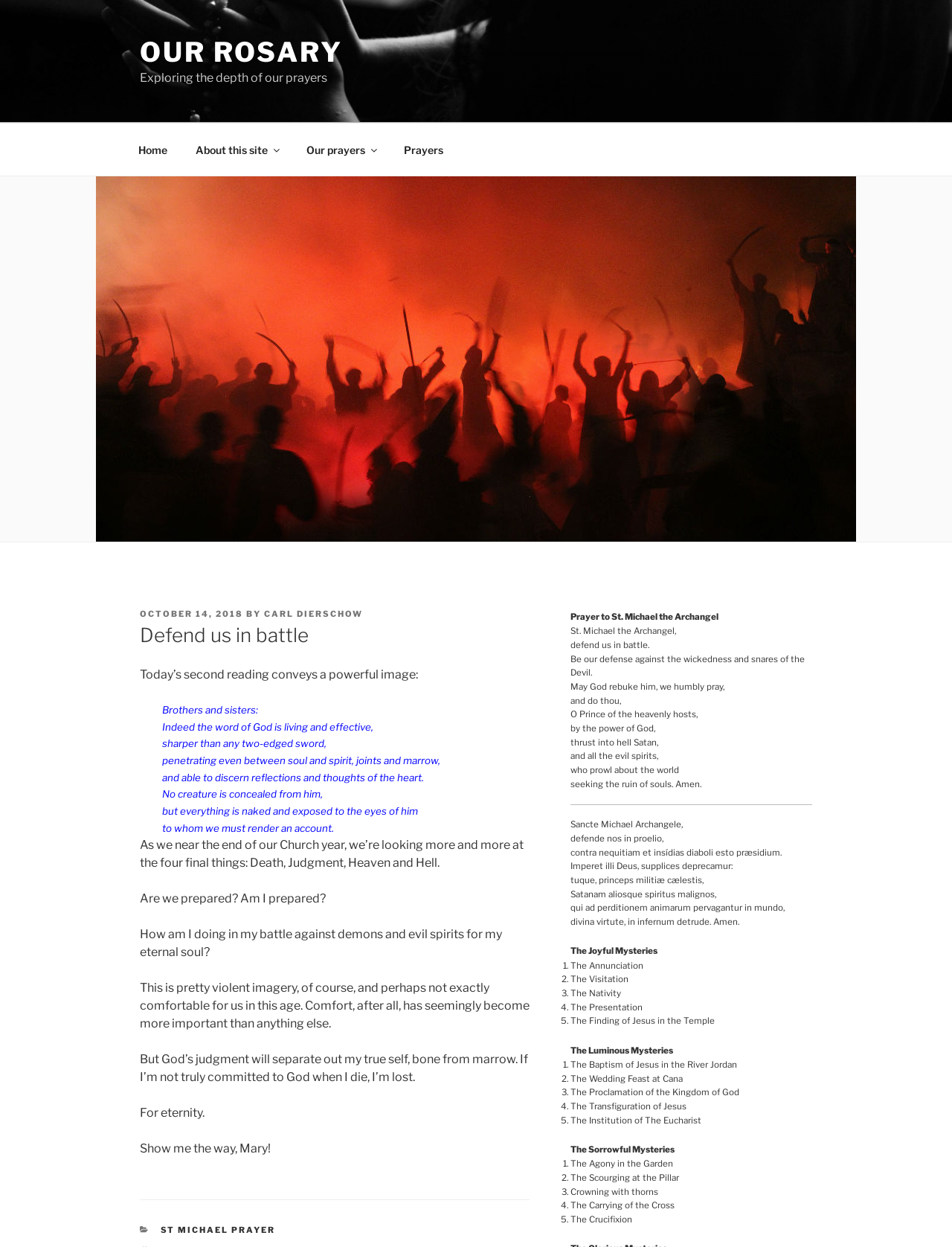Describe every aspect of the webpage comprehensively.

This webpage is about the Rosary, a Catholic devotion. At the top, there is a navigation menu with links to "Home", "About this site", "Our prayers", and "Prayers". Below the menu, there is a large image that takes up most of the width of the page. 

To the right of the image, there is a section with a heading "Defend us in battle" and a blockquote with a passage from the Bible. Below the blockquote, there are several paragraphs of text that discuss the importance of prayer and the struggle against evil spirits.

On the left side of the page, there is a section with a prayer to St. Michael the Archangel, which is a Catholic prayer for protection against evil. The prayer is written in both English and Latin. Below the prayer, there are lists of the Joyful, Luminous, and Sorrowful Mysteries of the Rosary, each with five items.

Throughout the page, there are several links to other pages on the site, including a link to a category page for "ST MICHAEL PRAYER" and links to other prayers and devotions.